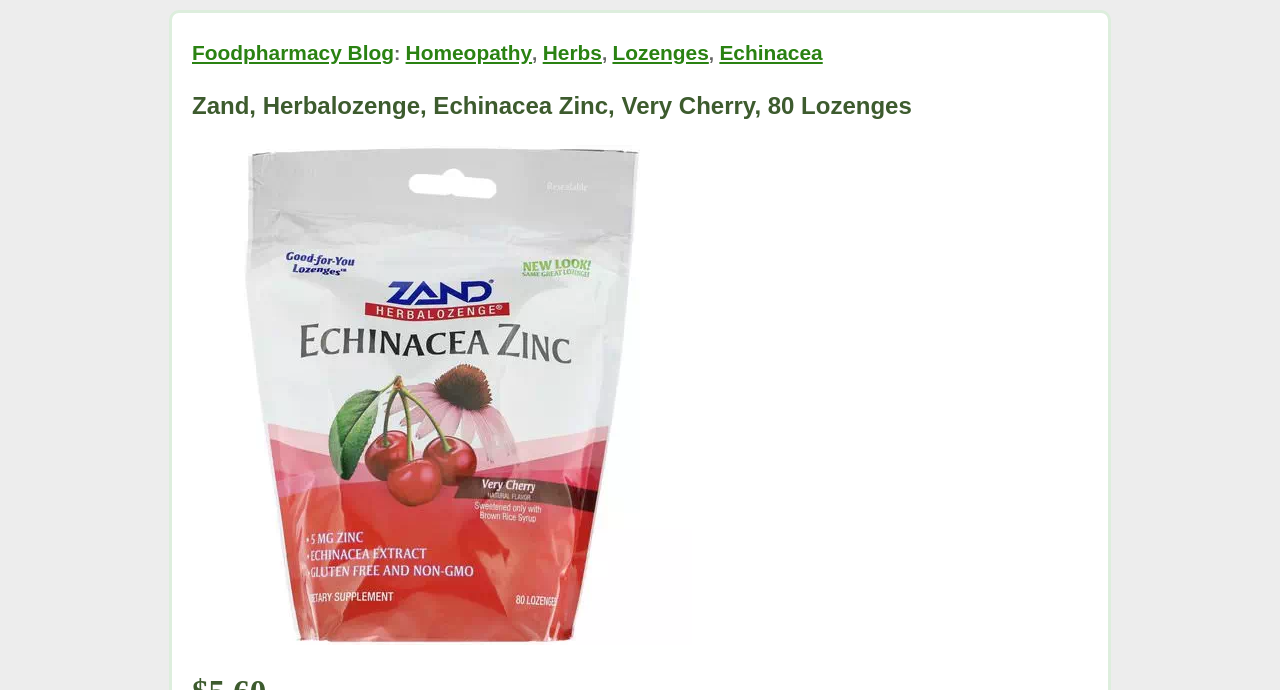Identify and provide the text content of the webpage's primary headline.

Zand, Herbalozenge, Echinacea Zinc, Very Cherry, 80 Lozenges